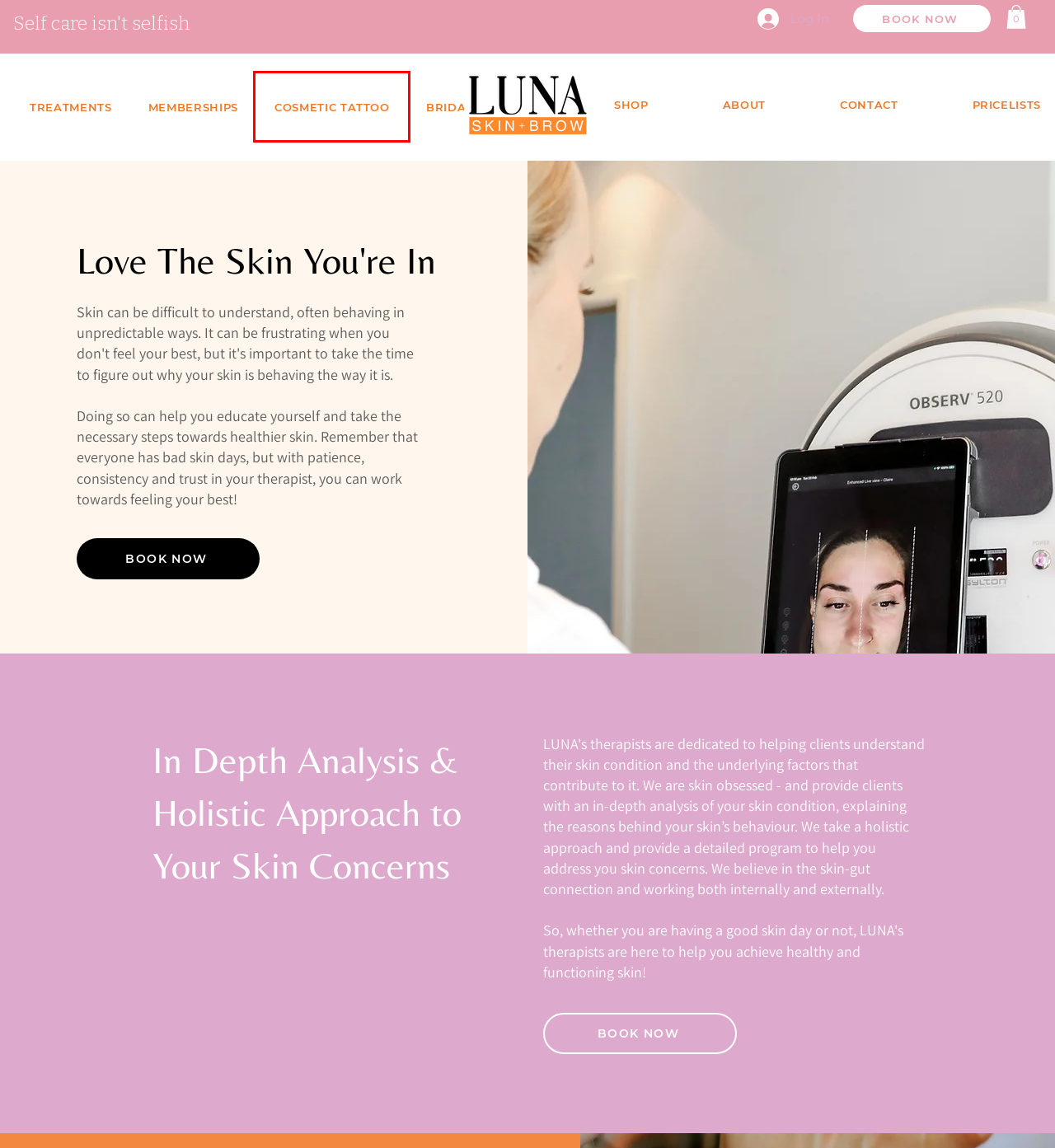Given a webpage screenshot with a red bounding box around a particular element, identify the best description of the new webpage that will appear after clicking on the element inside the red bounding box. Here are the candidates:
A. Contact Us | LUNA Skin + Brow | Australia
B. Locations
C. Shop All | LUNA Skin + Brow
D. Expert Ombre Brow Tattoo Services | LUNA Skin + Brow | Australia
E. TREATMENTS | LUNA Skin + Brow
F. Skin & Brow Expert in Torquay & Brunswick | LUNA Skin + Brow | Australia
G. BRIDAL | LUNA Skin + Brow
H. Booking Policy | LUNA Skin + Brow | Australia

D